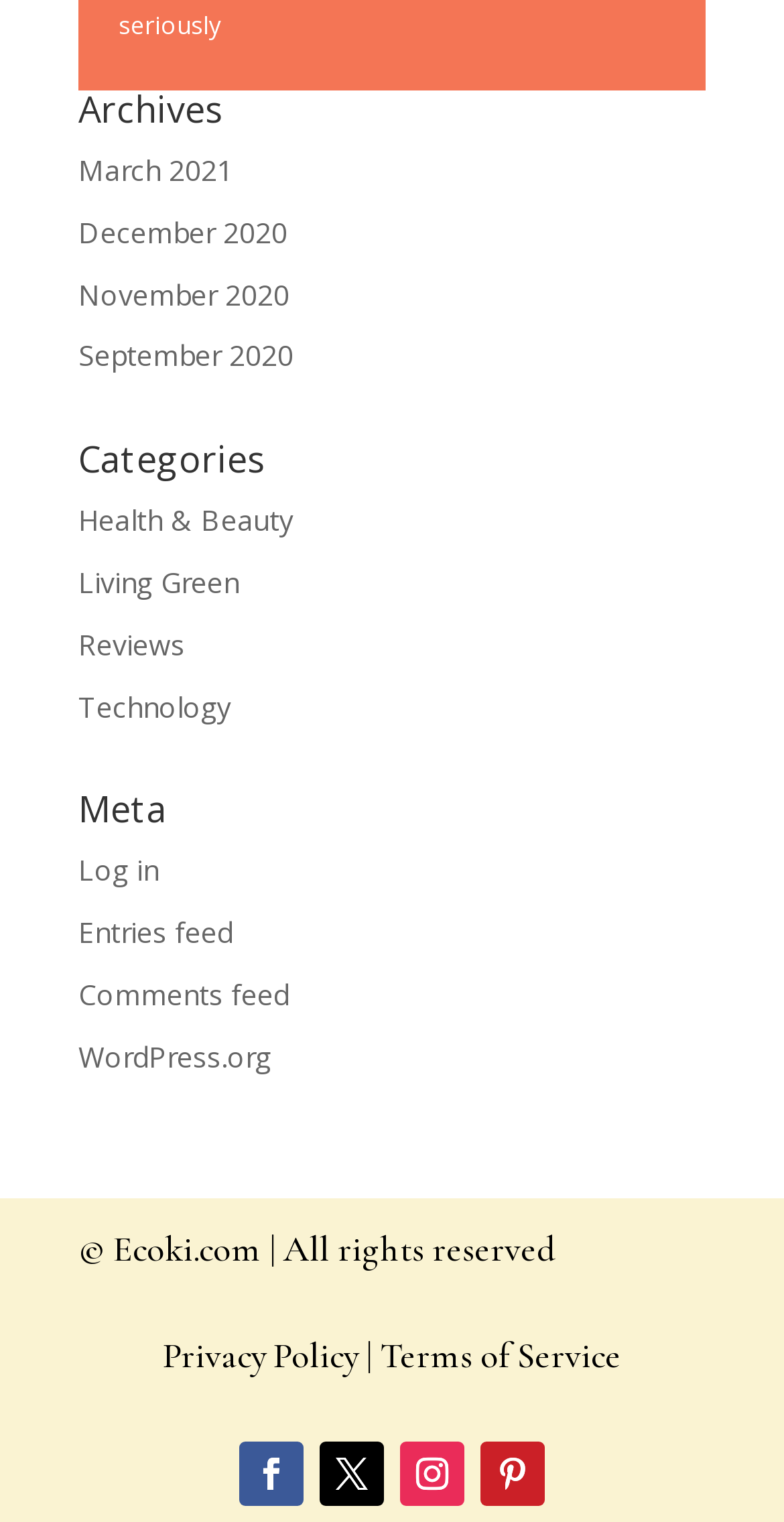Identify the bounding box for the element characterized by the following description: "Follow".

[0.613, 0.947, 0.695, 0.99]